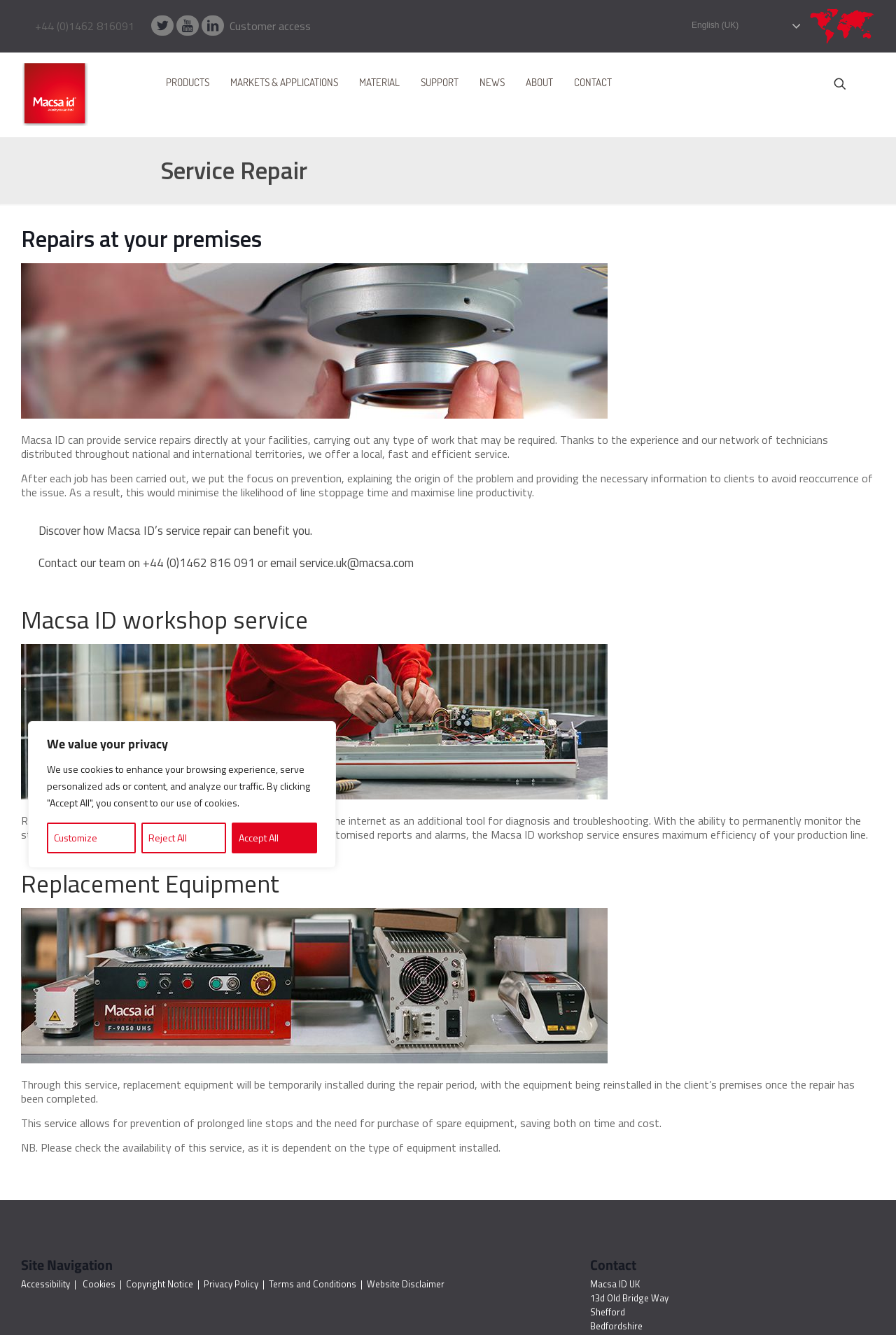What is the benefit of Macsa ID's service repair?
Please provide a single word or phrase answer based on the image.

Minimise line stoppage time and maximise line productivity